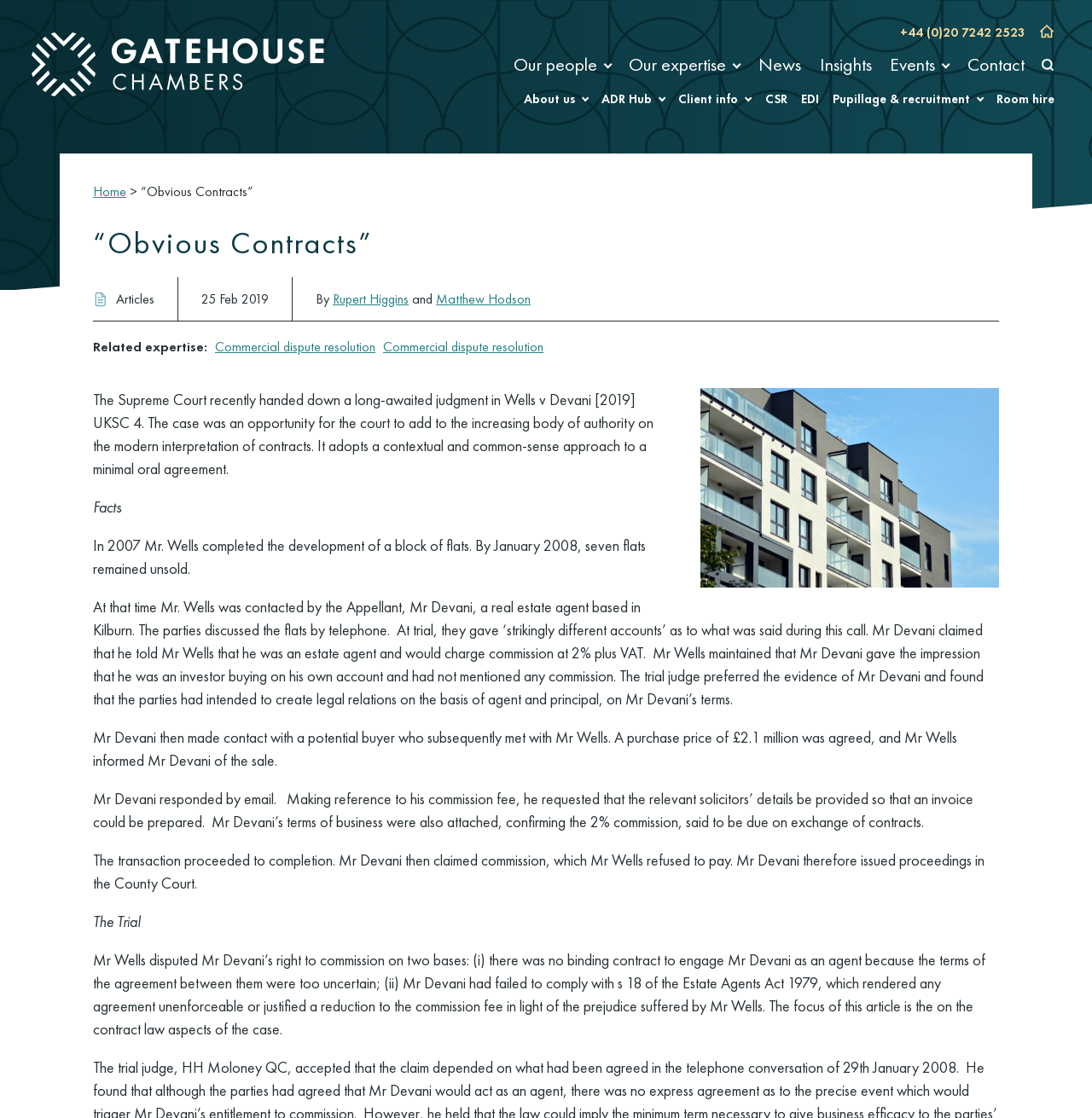Respond to the question below with a concise word or phrase:
What is the percentage of commission claimed by Mr Devani?

2% plus VAT